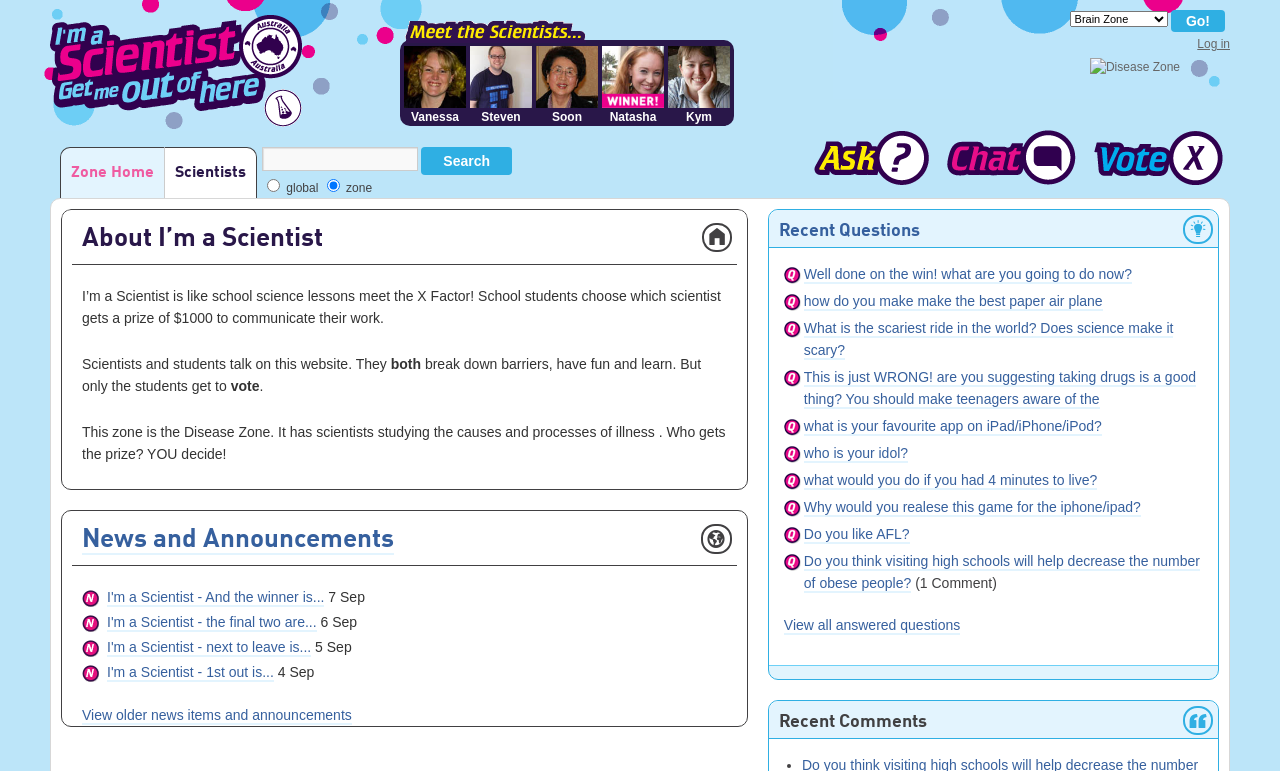Identify the bounding box for the UI element specified in this description: "Recent Questions". The coordinates must be four float numbers between 0 and 1, formatted as [left, top, right, bottom].

[0.608, 0.288, 0.719, 0.314]